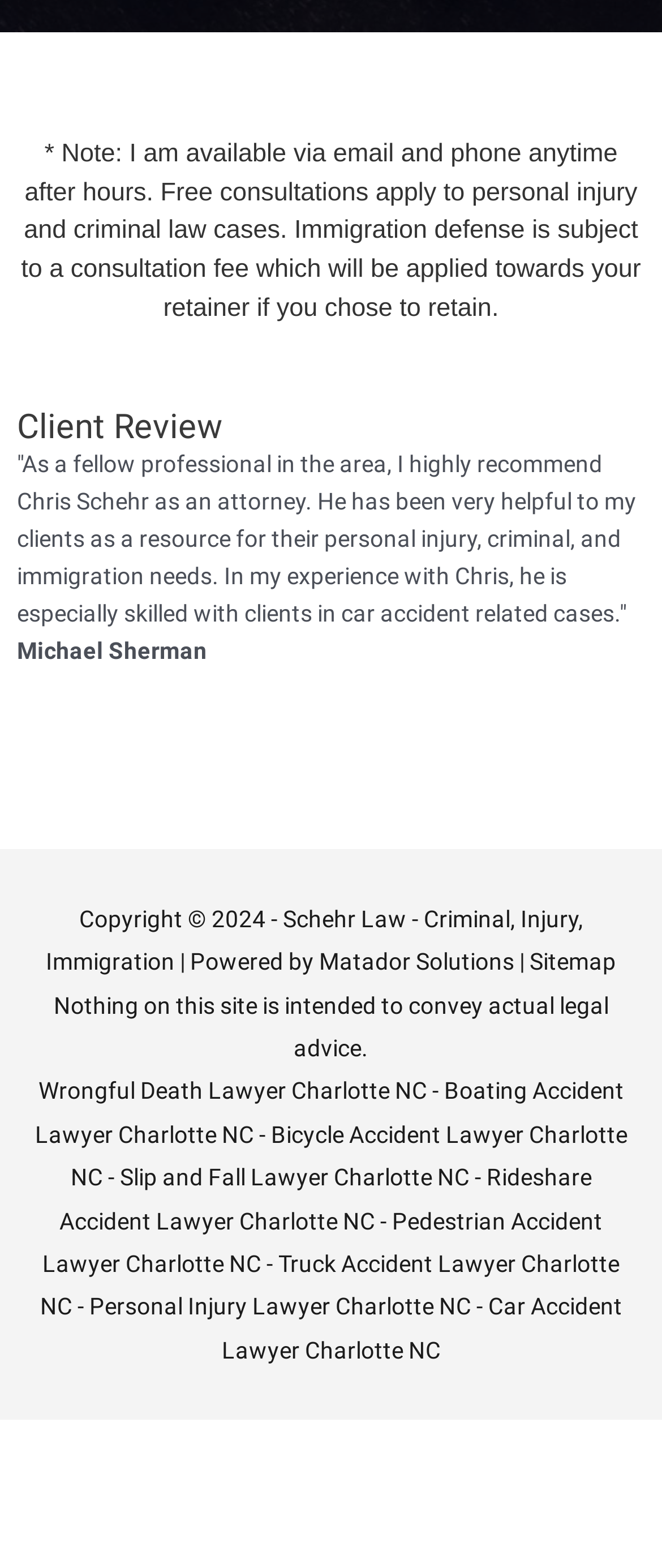Look at the image and answer the question in detail:
What is the name of the company that powered the website?

At the bottom of the webpage, there is a link to 'Matador Solutions', which indicates that they powered the website.